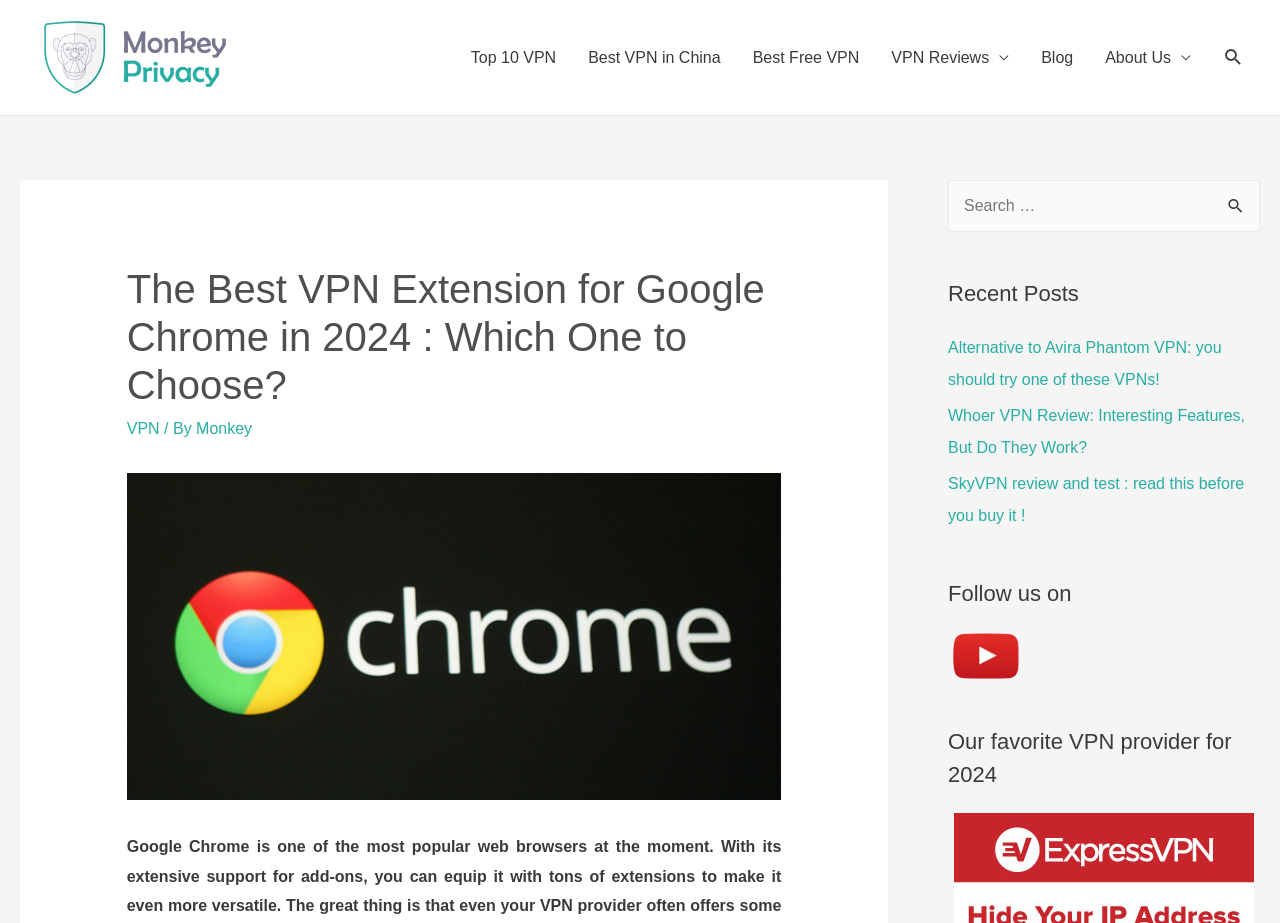Determine the bounding box coordinates for the HTML element mentioned in the following description: "alt="Youtube"". The coordinates should be a list of four floats ranging from 0 to 1, represented as [left, top, right, bottom].

[0.741, 0.7, 0.799, 0.719]